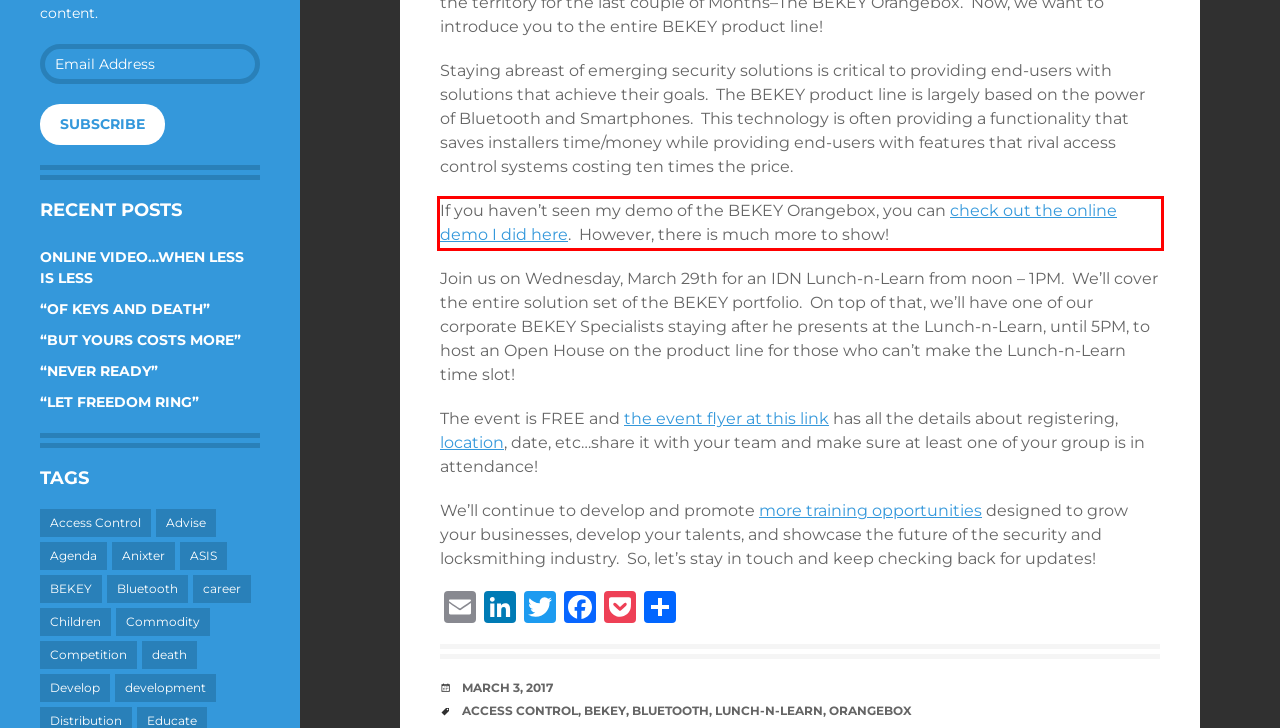You have a screenshot of a webpage where a UI element is enclosed in a red rectangle. Perform OCR to capture the text inside this red rectangle.

If you haven’t seen my demo of the BEKEY Orangebox, you can check out the online demo I did here. However, there is much more to show!